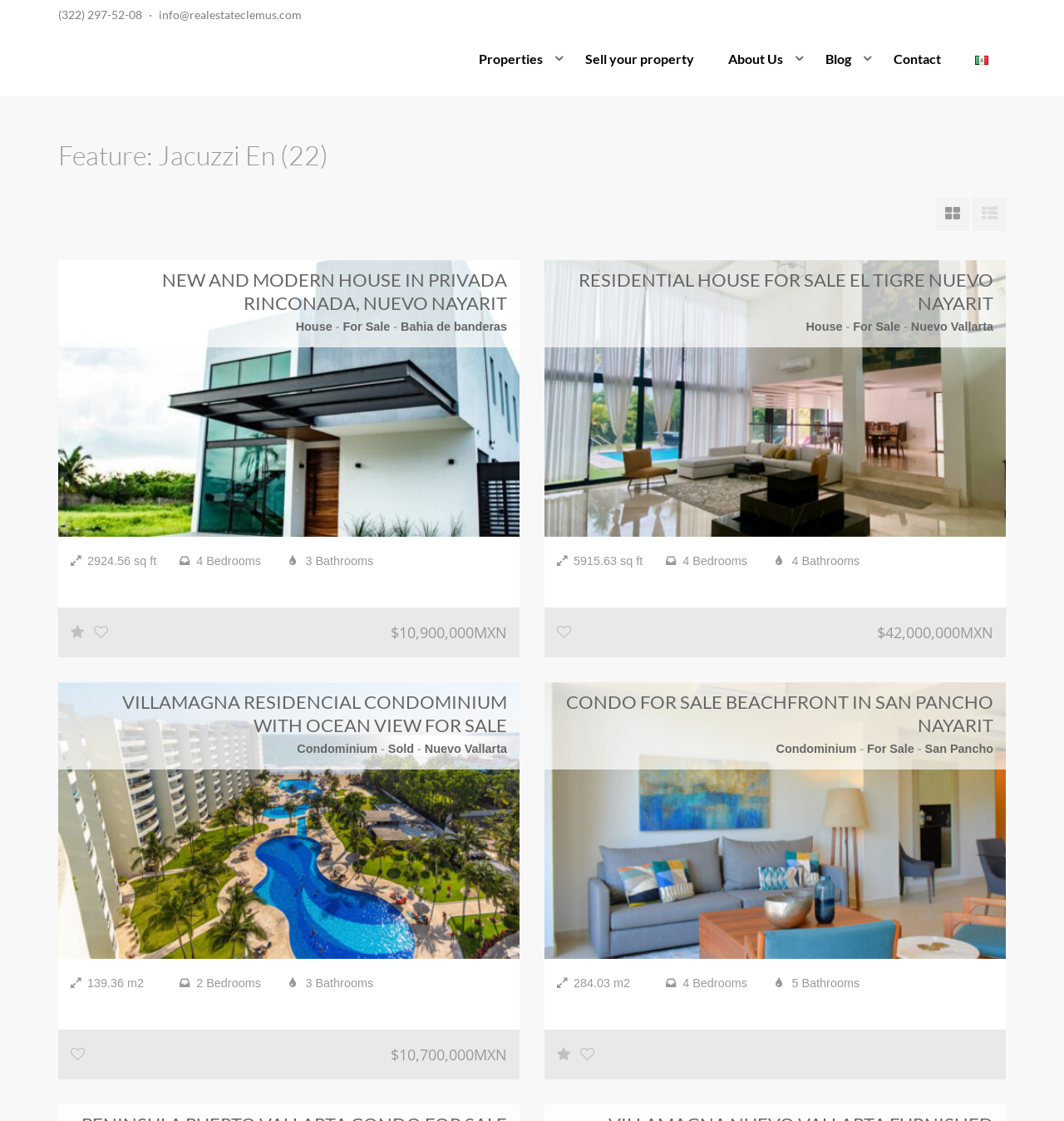How many properties are featured on this page?
Please respond to the question thoroughly and include all relevant details.

I counted the number of figures with details on this page, and there are three properties featured.